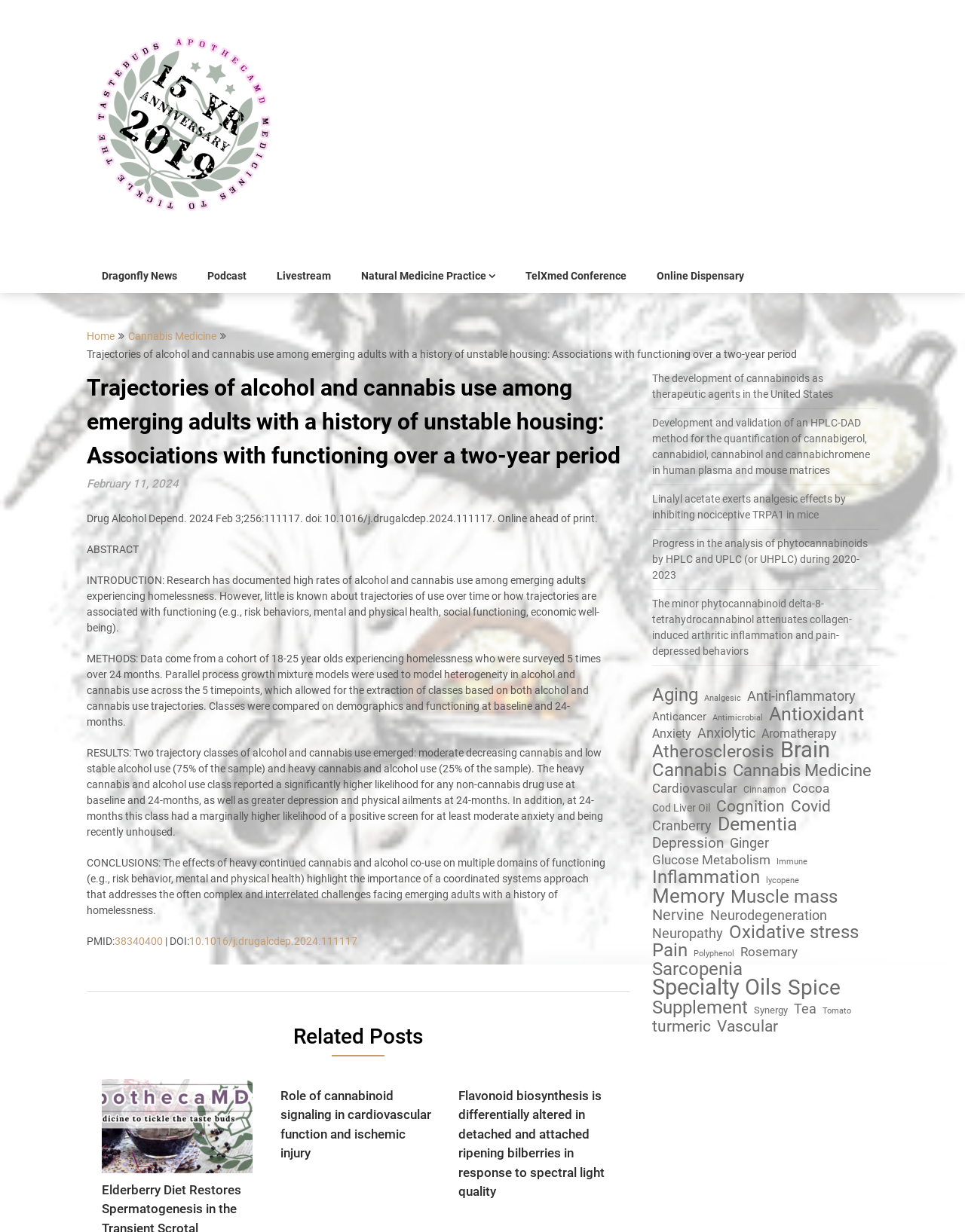Please identify the bounding box coordinates of the clickable area that will allow you to execute the instruction: "Explore articles on 'Anxiety'".

[0.676, 0.589, 0.716, 0.602]